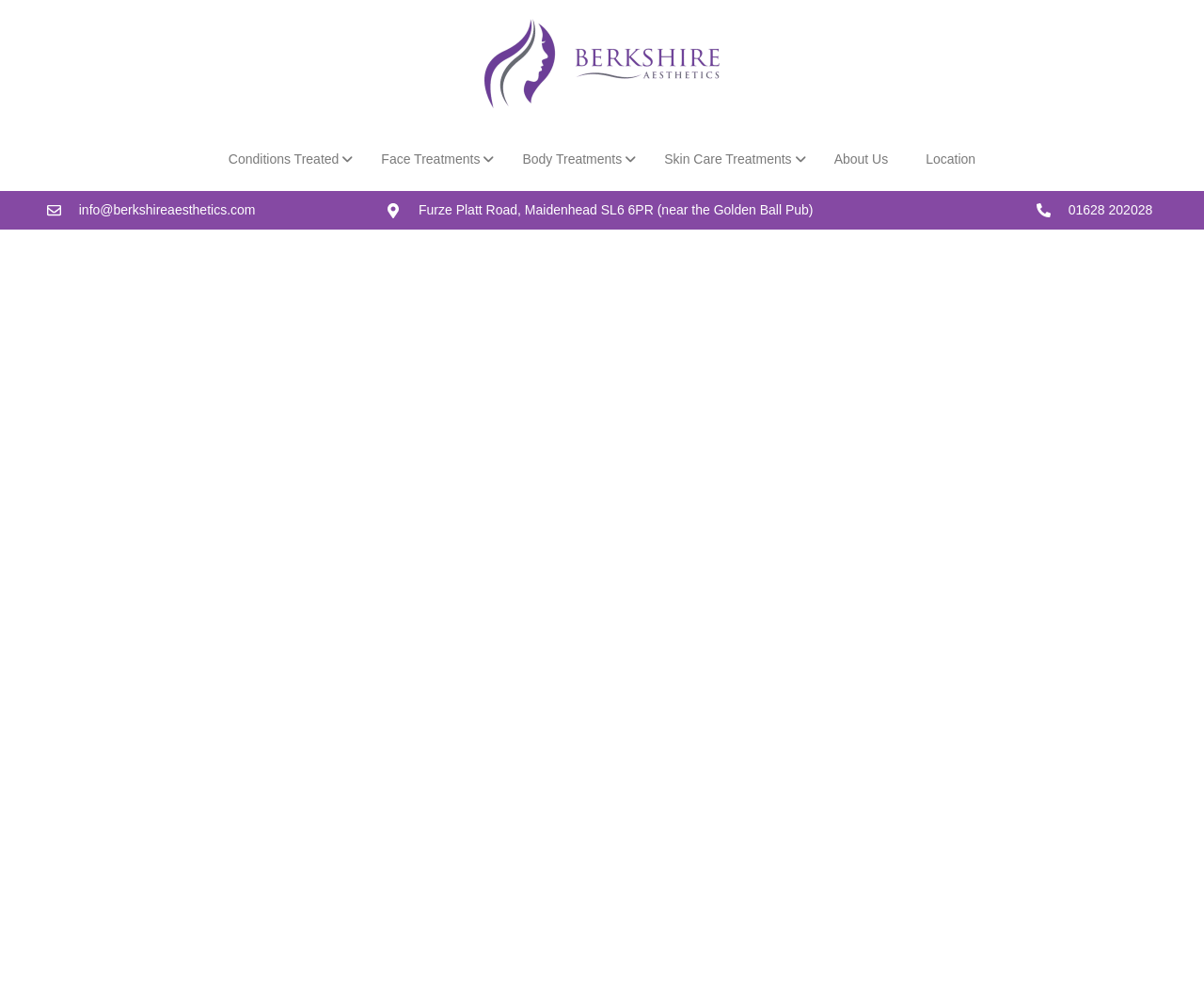Can you specify the bounding box coordinates for the region that should be clicked to fulfill this instruction: "Visit About Us page".

[0.677, 0.138, 0.753, 0.184]